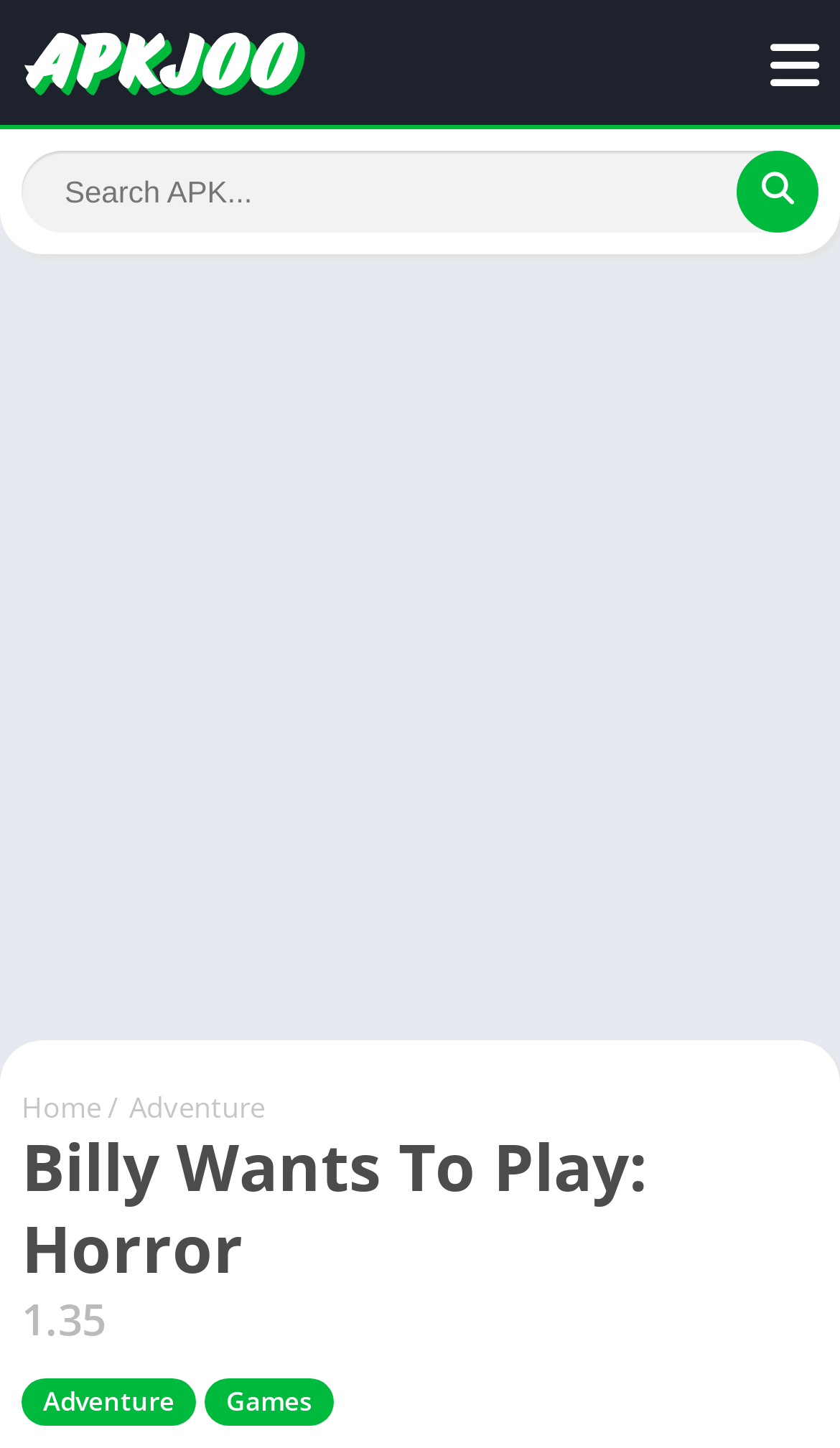Articulate a detailed summary of the webpage's content and design.

The webpage is about downloading the "Billy Wants To Play: Horror" game, specifically version 1.35 for Android. At the top left, there is a link to "APKJoo" accompanied by an image, which is likely a logo. Below this, there is a search bar with a "Search" button to the right. 

In the middle of the page, there is a large advertisement iframe that takes up most of the screen. 

On the bottom left, there are navigation links, including "Home", a separator, and then "Adventure". Further to the right, there is a heading that reads "Billy Wants To Play: Horror" followed by the version number "1.35". 

At the very bottom, there are two more links, "Adventure" and "Games", which are likely categories for games on the website.